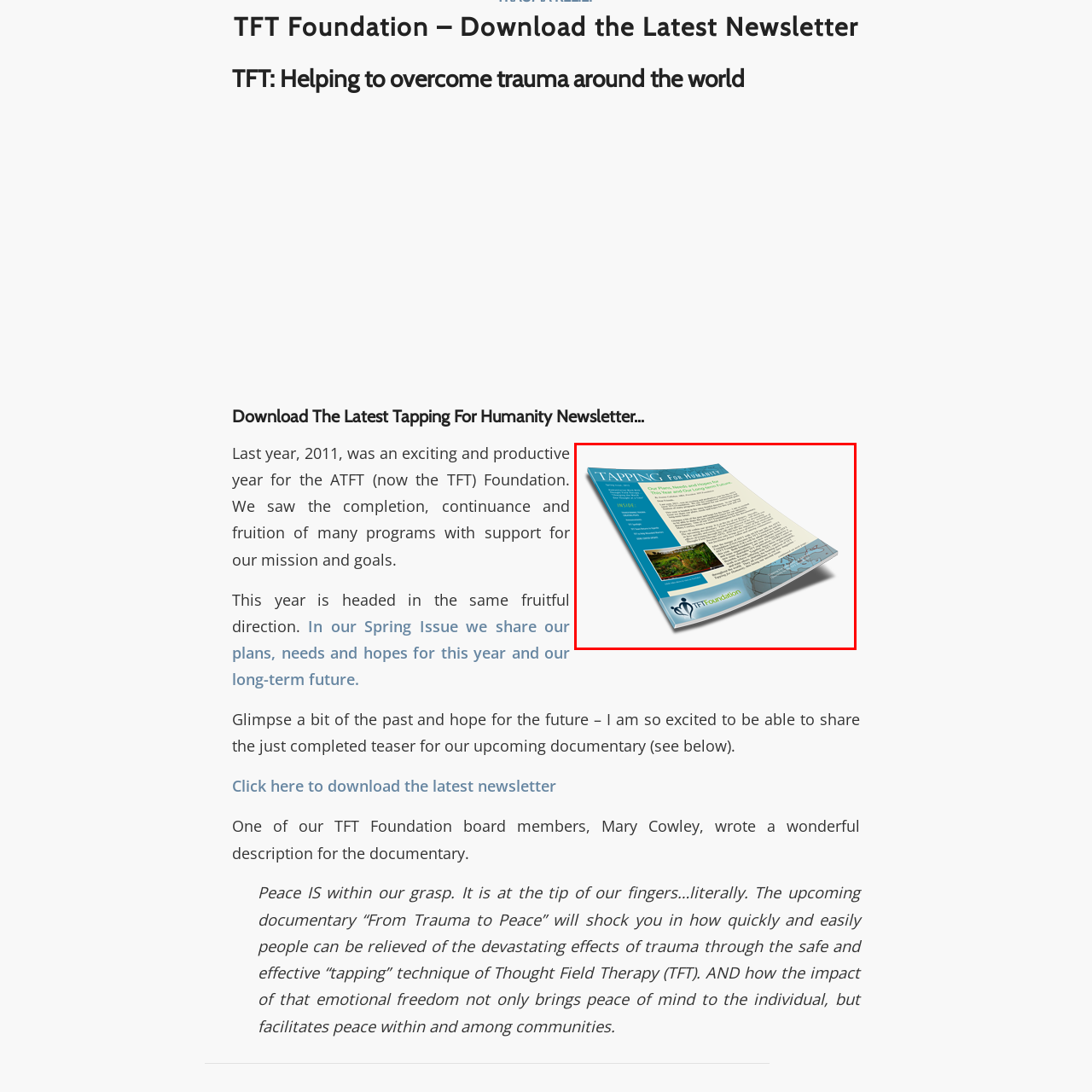What is depicted in the background?
Inspect the image enclosed in the red bounding box and provide a thorough answer based on the information you see.

In the background, a visual element depicts a lush landscape, hinting at themes of growth and regeneration, while a subtle world map graphic reinforces the global reach of the TFT Foundation’s mission.